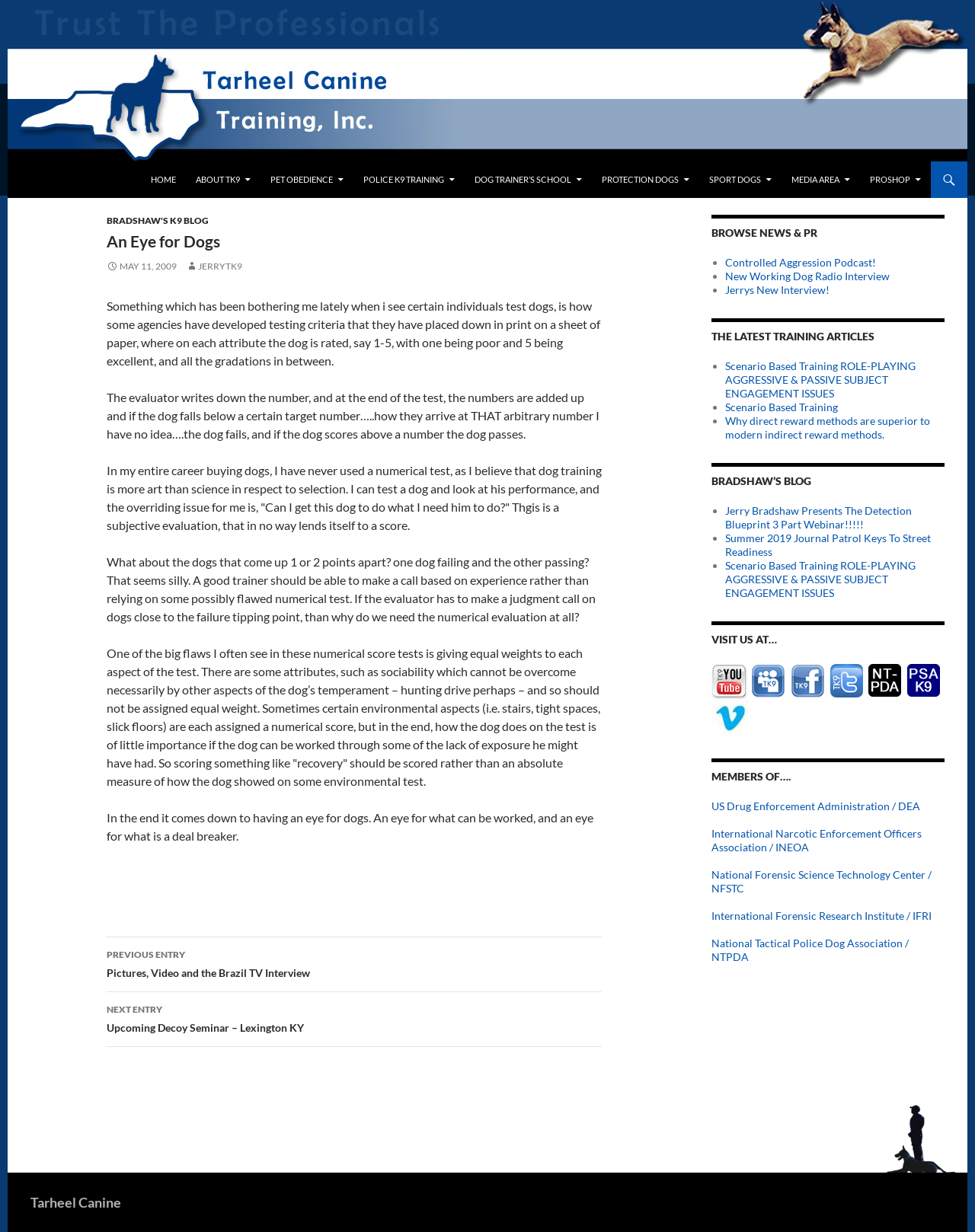Pinpoint the bounding box coordinates of the area that must be clicked to complete this instruction: "View the 'PROTECTION DOGS' page".

[0.617, 0.142, 0.696, 0.15]